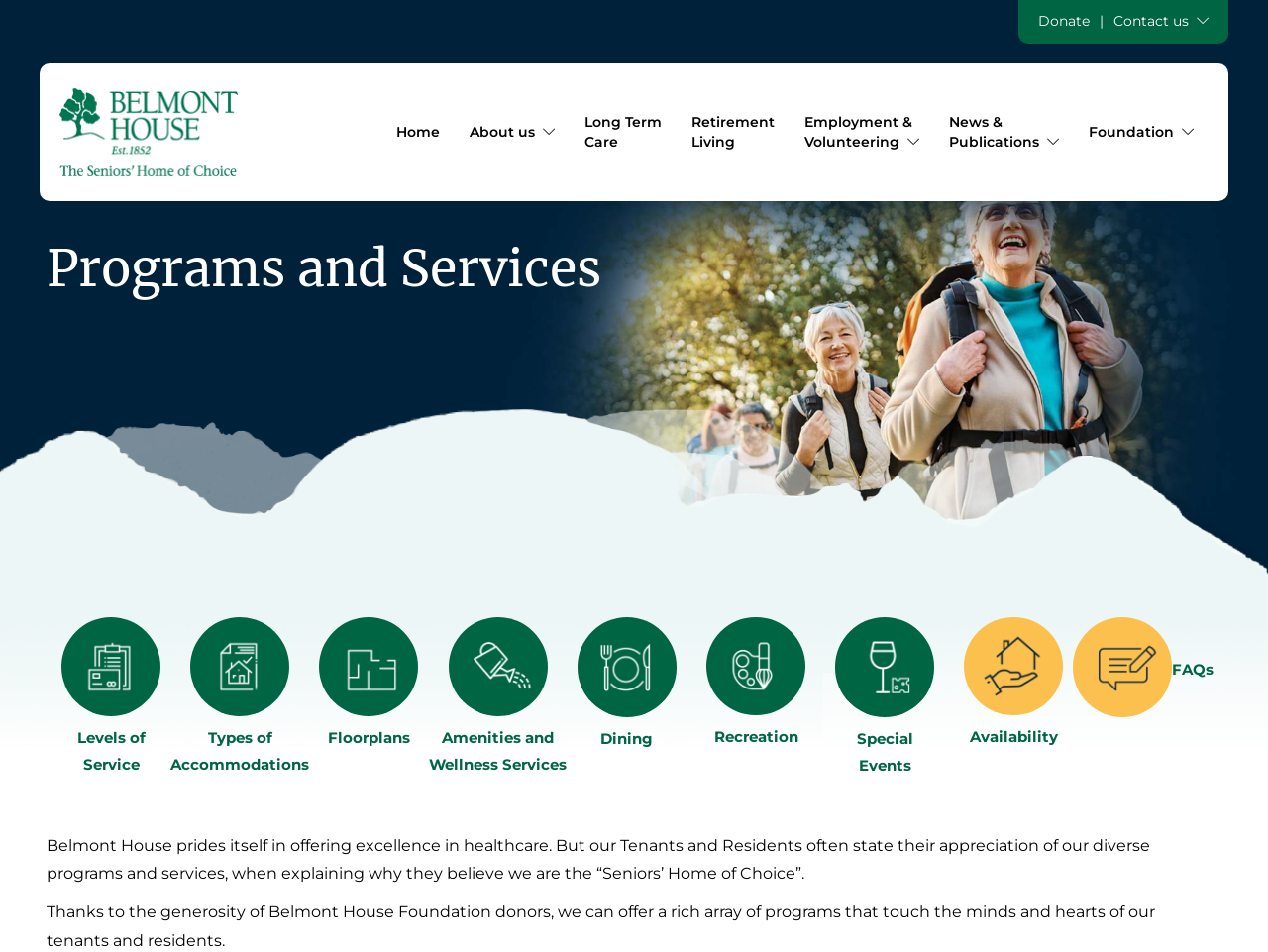Using the given element description, provide the bounding box coordinates (top-left x, top-left y, bottom-right x, bottom-right y) for the corresponding UI element in the screenshot: RetirementLiving

[0.545, 0.119, 0.611, 0.159]